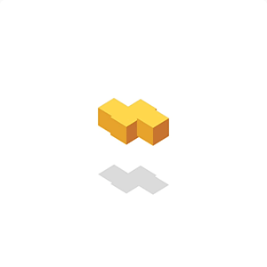Describe all the visual components present in the image.

This image features an isometric representation of a block structure composed of two stacked yellow blocks with a slight shadow effect underneath, suggesting a three-dimensional appearance. The shapes are designed to evoke a playful and abstract aesthetic, typical of block-building visuals often seen in games or creative design contexts. The bright yellow color adds vibrancy, while the simplicity of the form contributes to a modern and minimalistic style. This image may pertain to themes of construction, creativity, or gaming, inviting viewers to engage with the concept of building or problem-solving.